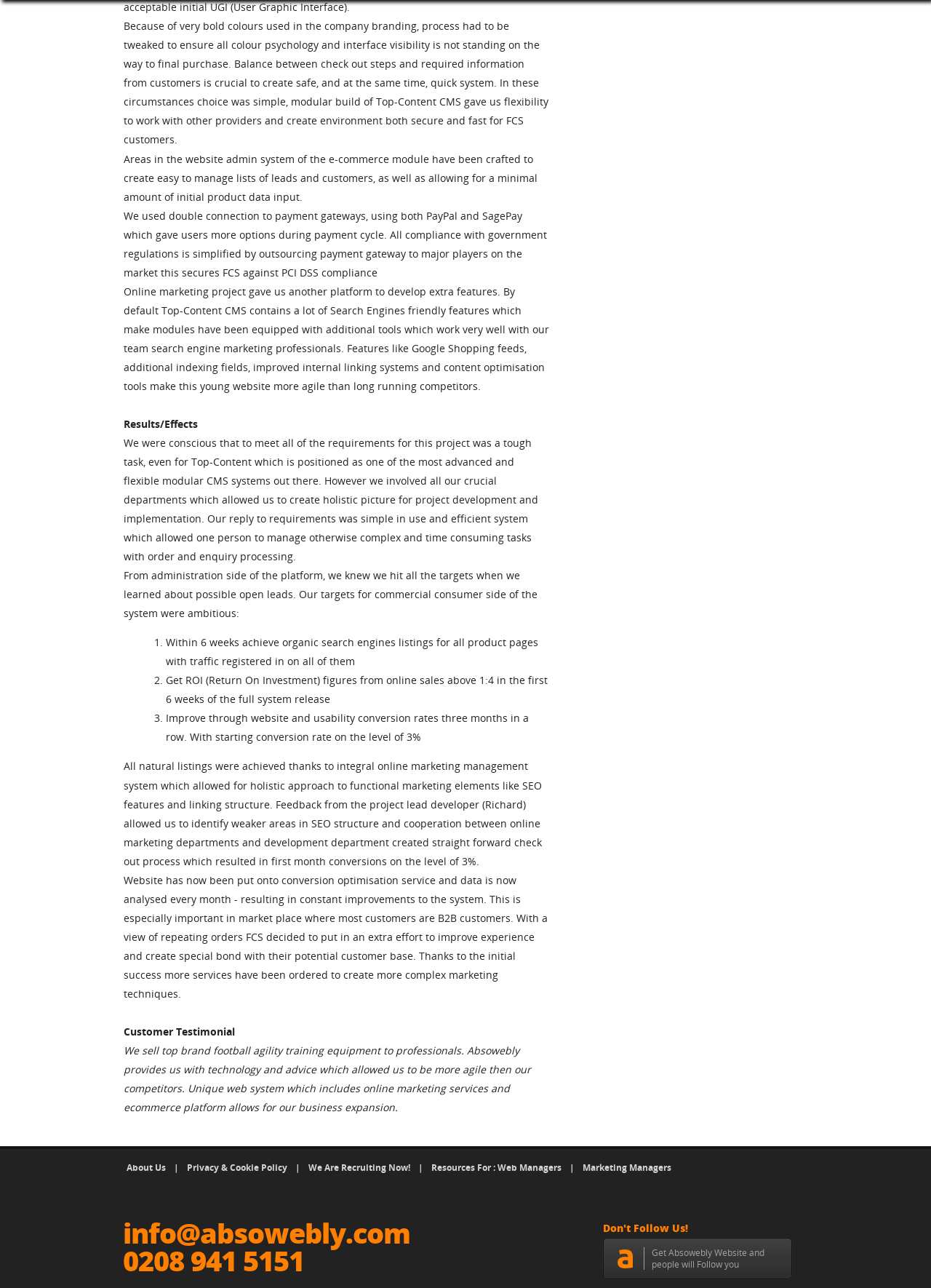What is the company's goal for ROI figures?
Based on the image, give a one-word or short phrase answer.

Above 1:4